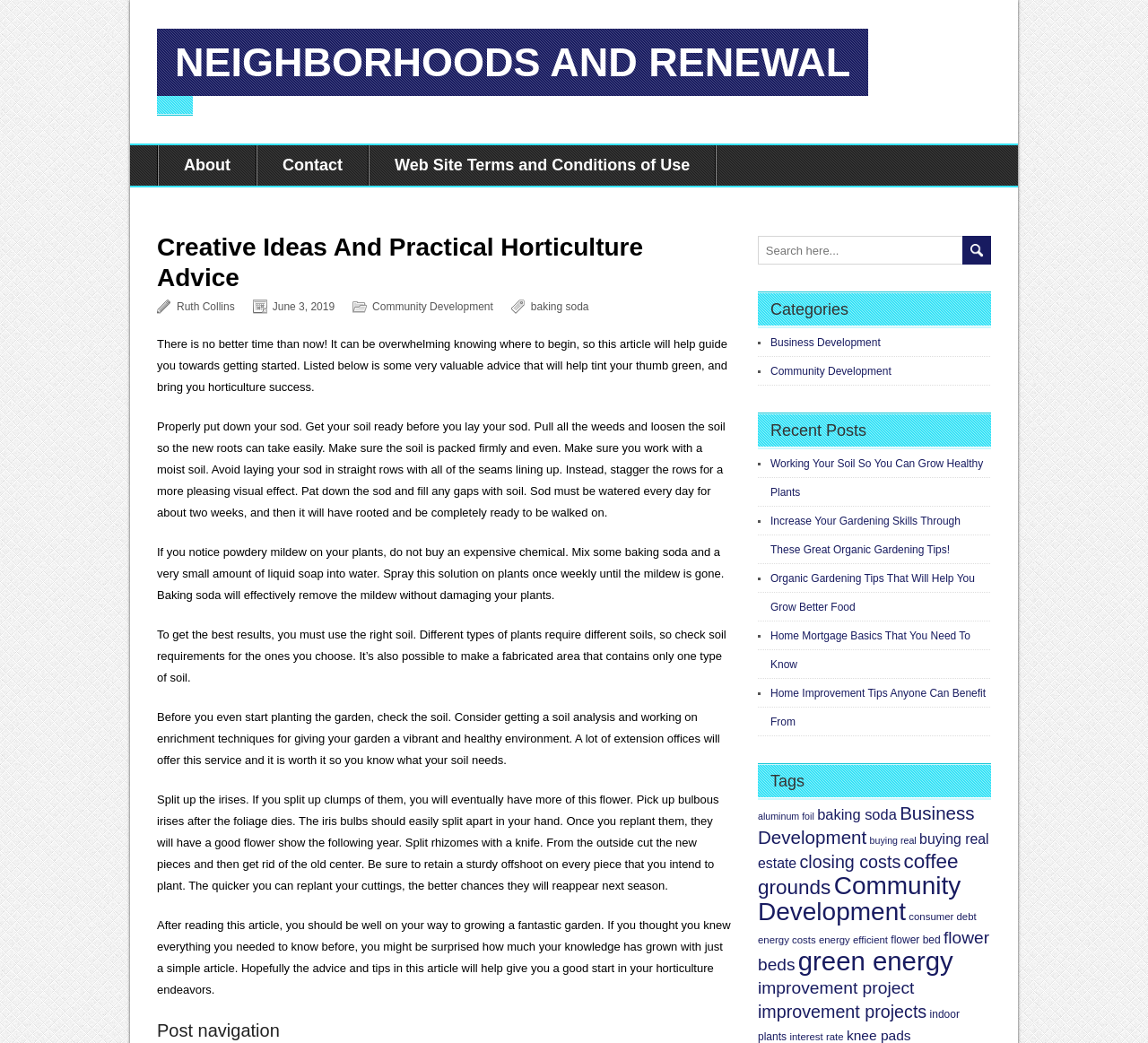Please specify the bounding box coordinates of the region to click in order to perform the following instruction: "Search for a graphic novel".

None